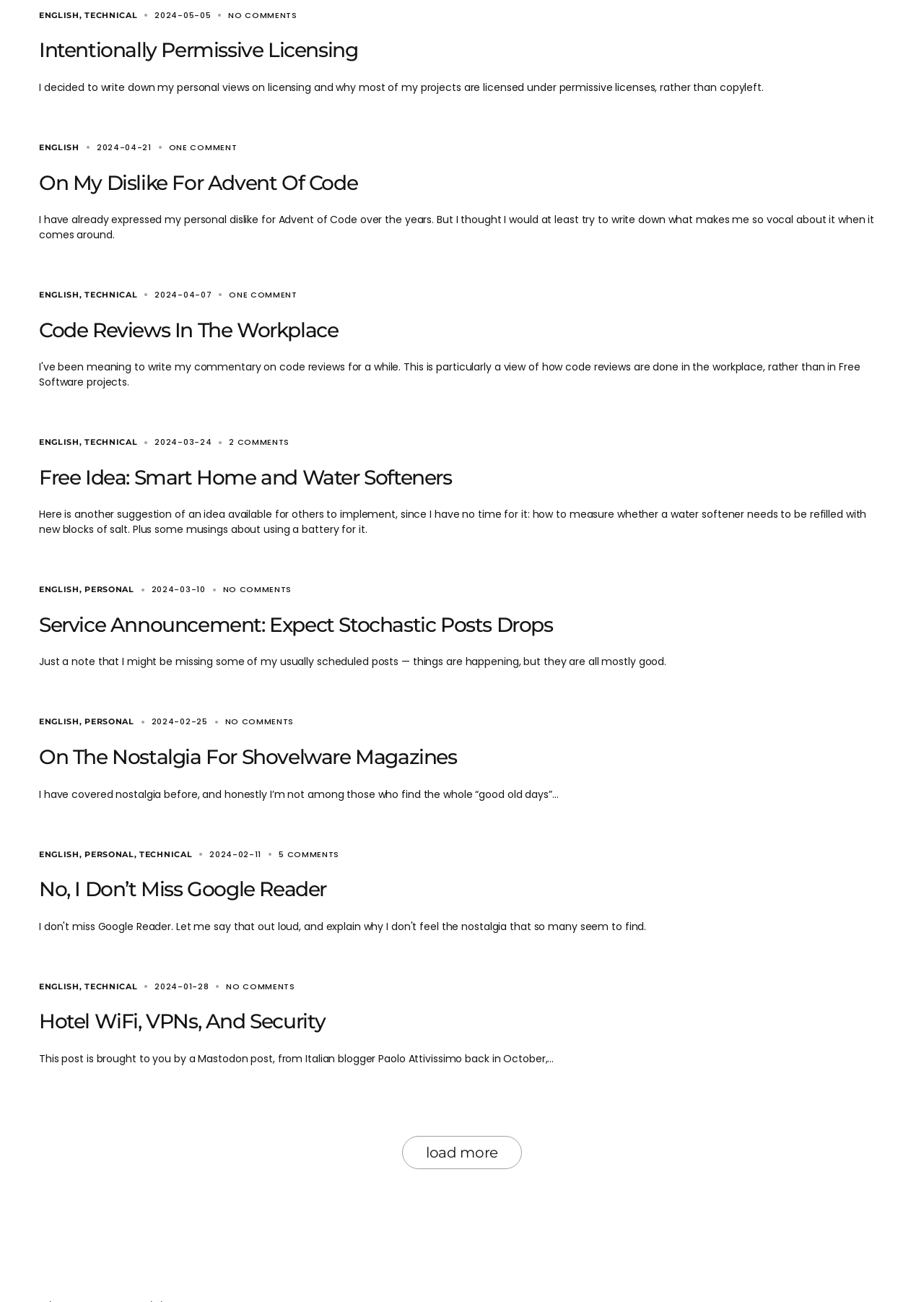Using the description: "No comments", identify the bounding box of the corresponding UI element in the screenshot.

[0.243, 0.55, 0.318, 0.559]